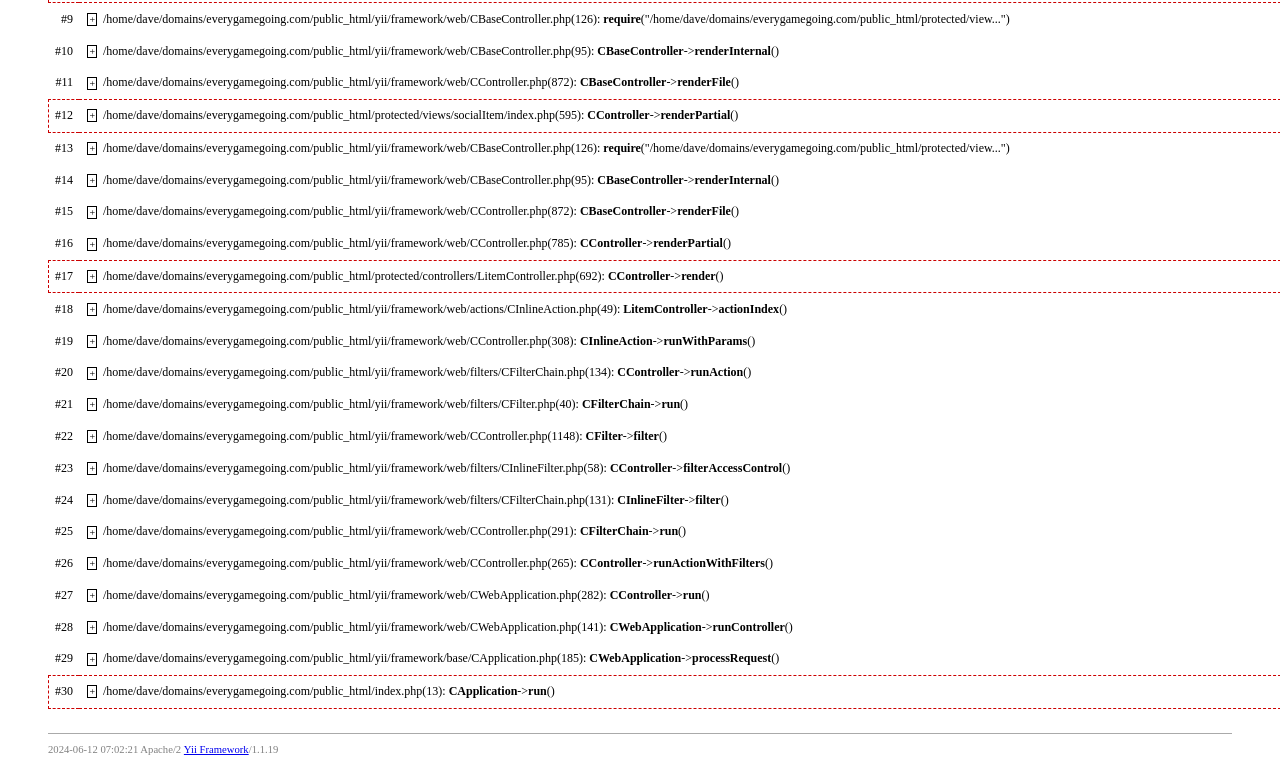Is the webpage using Apache?
Examine the screenshot and reply with a single word or phrase.

Yes